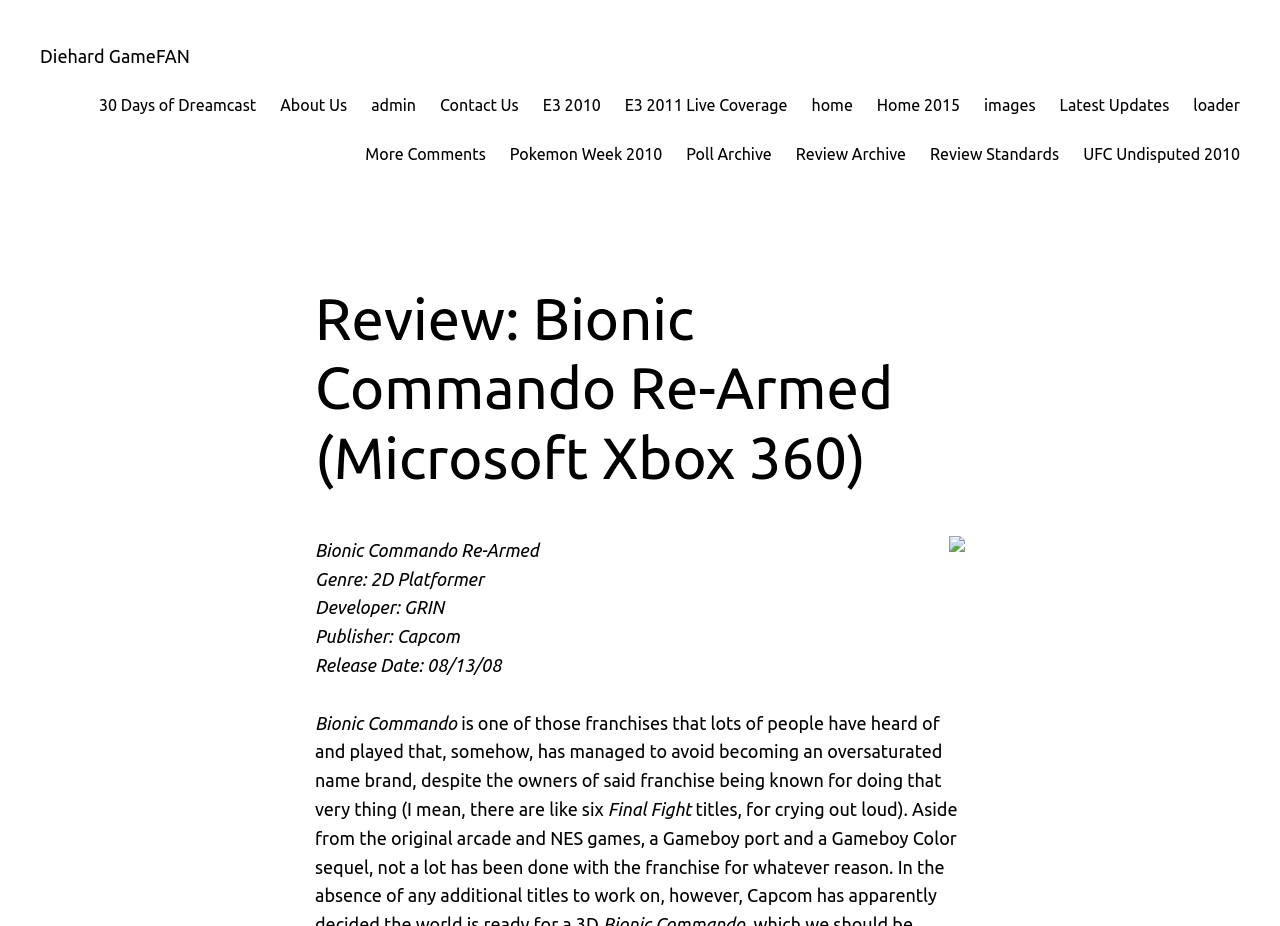Find the bounding box coordinates of the element I should click to carry out the following instruction: "Click on the 'Diehard GameFAN' link".

[0.031, 0.049, 0.148, 0.071]